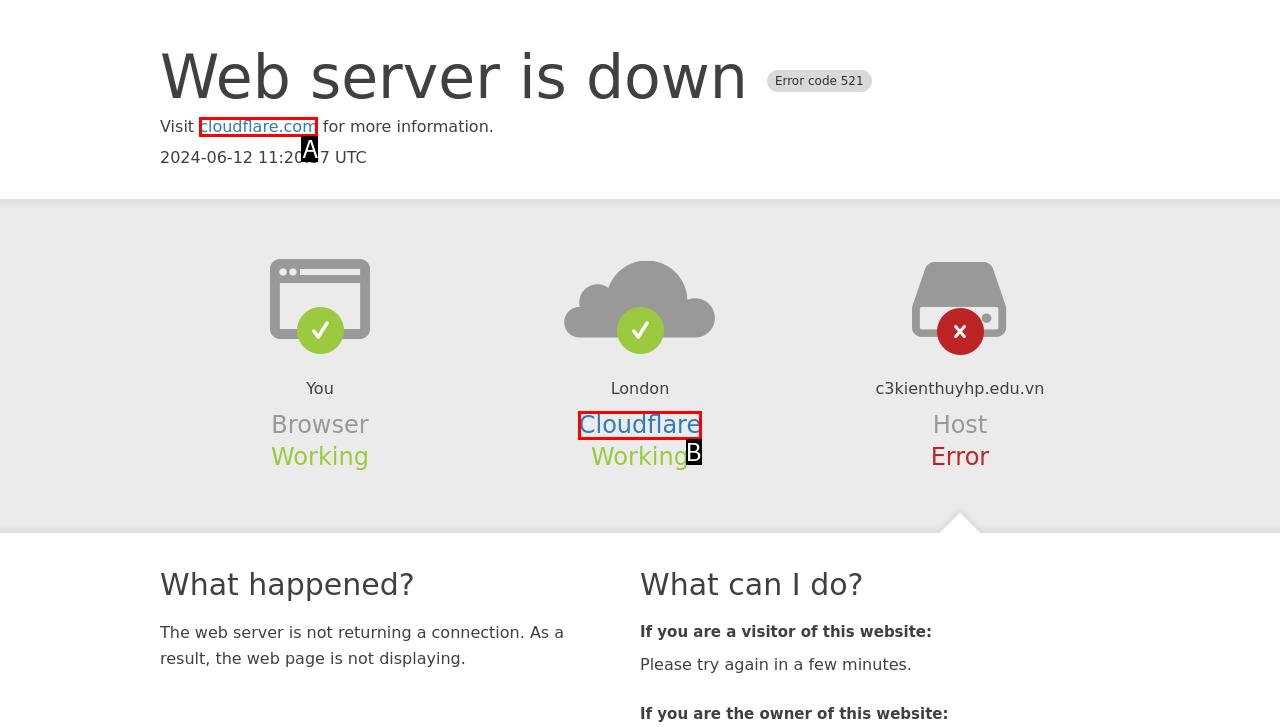Select the option that corresponds to the description: Cloudflare
Respond with the letter of the matching choice from the options provided.

B